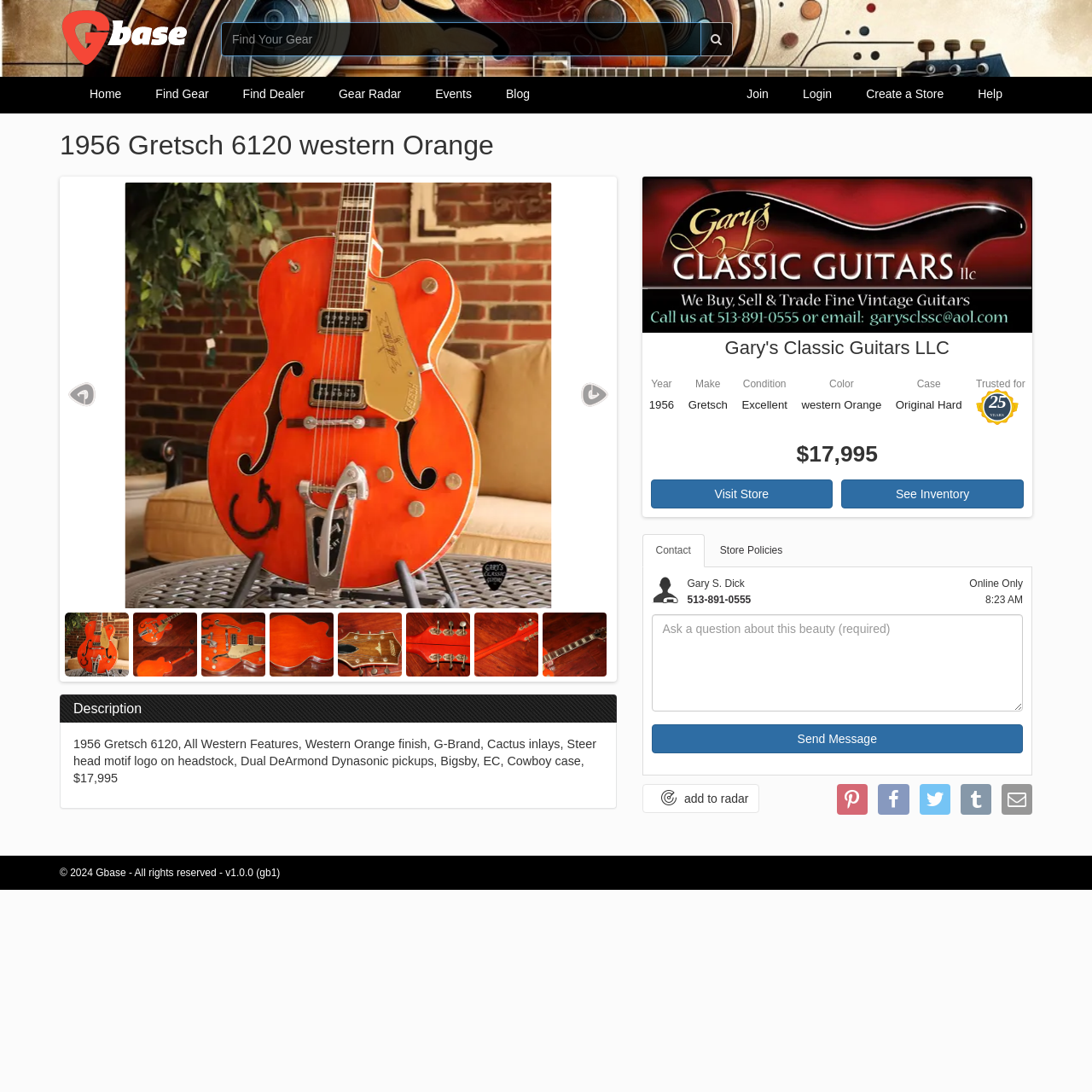Find the bounding box coordinates for the HTML element described in this sentence: "513-891-0555". Provide the coordinates as four float numbers between 0 and 1, in the format [left, top, right, bottom].

[0.629, 0.544, 0.688, 0.555]